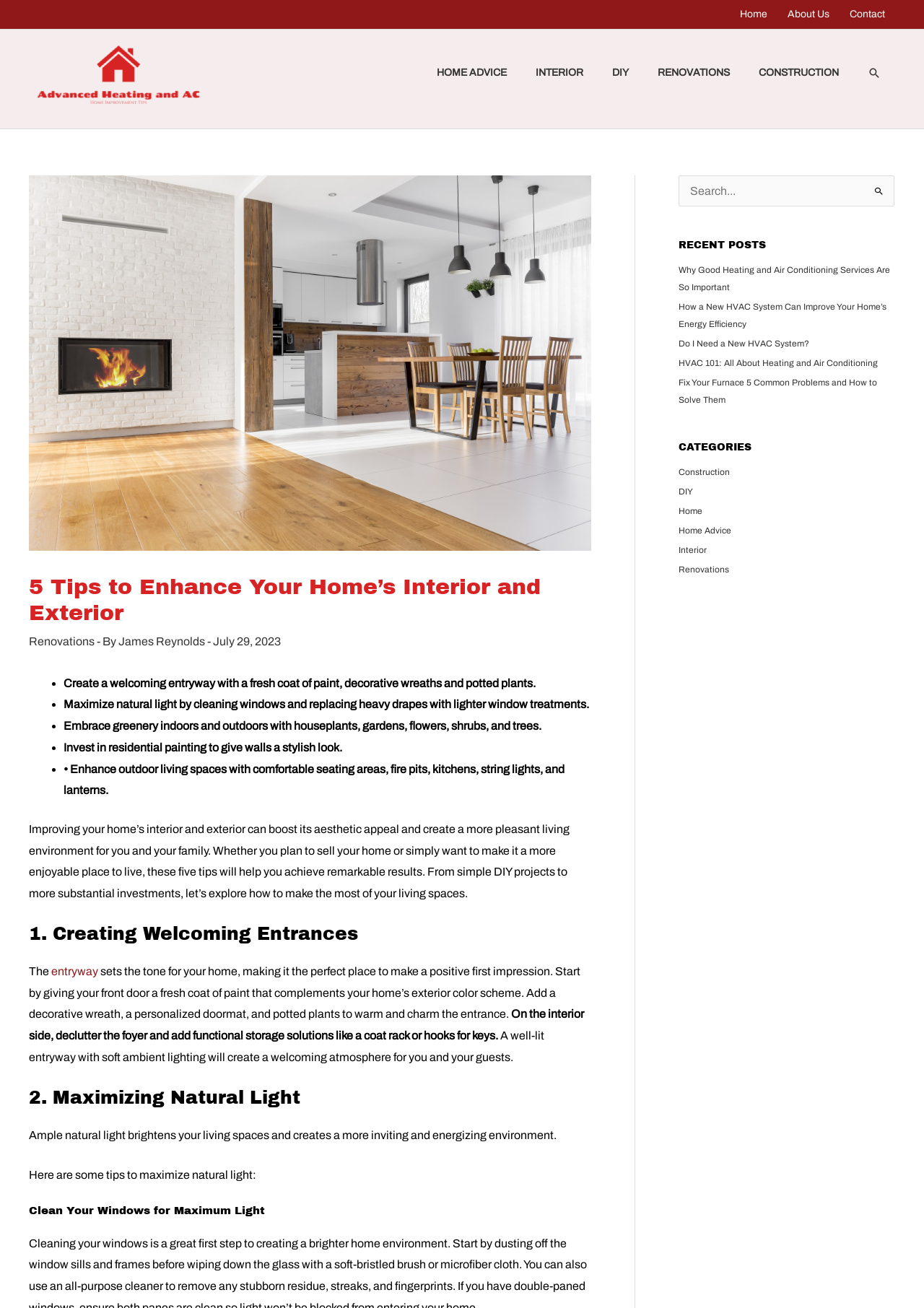Determine the bounding box coordinates of the clickable region to follow the instruction: "Search for something".

[0.933, 0.134, 0.968, 0.165]